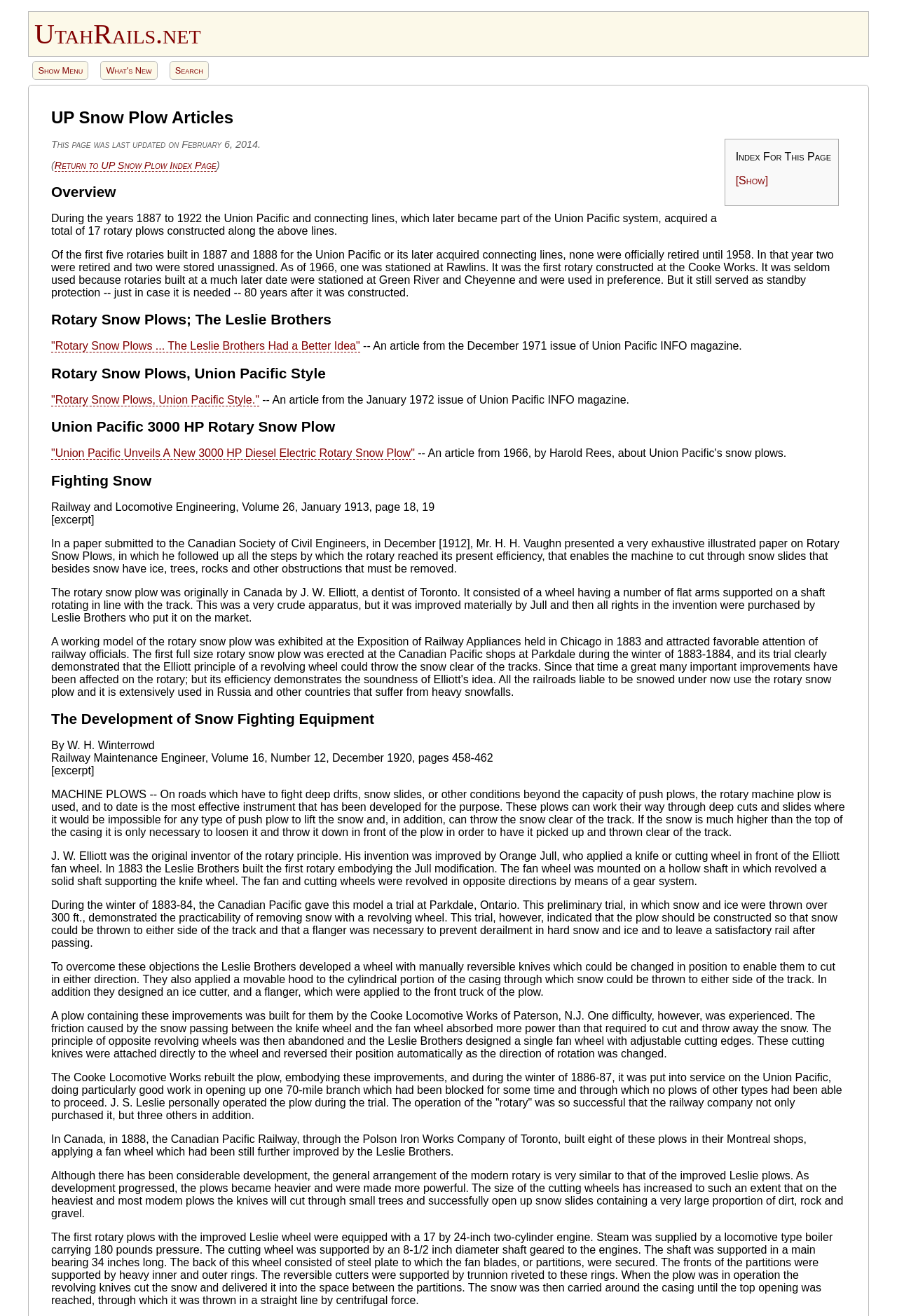How many rotary plows were acquired by Union Pacific and connecting lines?
From the image, provide a succinct answer in one word or a short phrase.

17